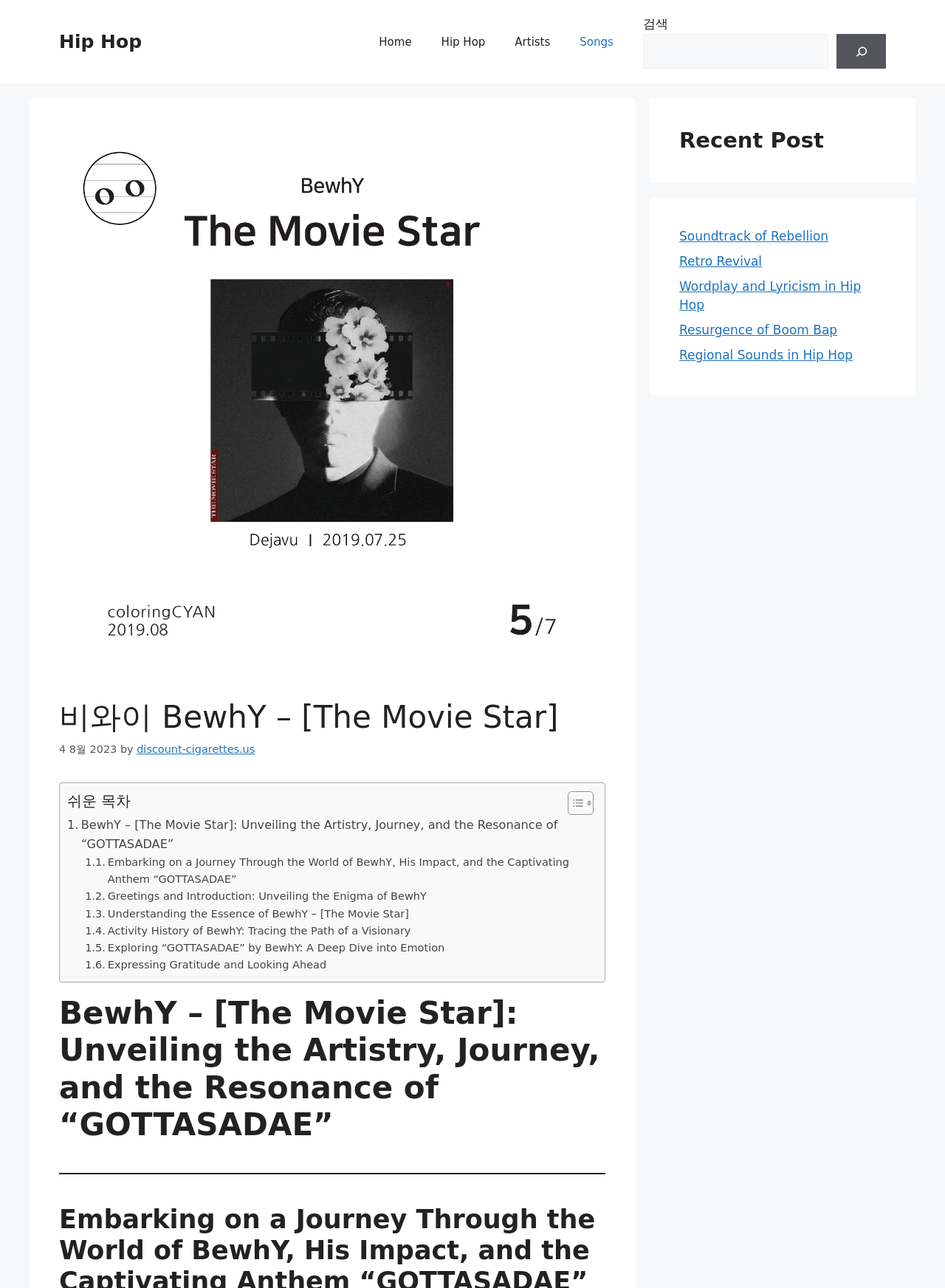Please find the bounding box coordinates of the clickable region needed to complete the following instruction: "Go to Home page". The bounding box coordinates must consist of four float numbers between 0 and 1, i.e., [left, top, right, bottom].

[0.385, 0.015, 0.451, 0.05]